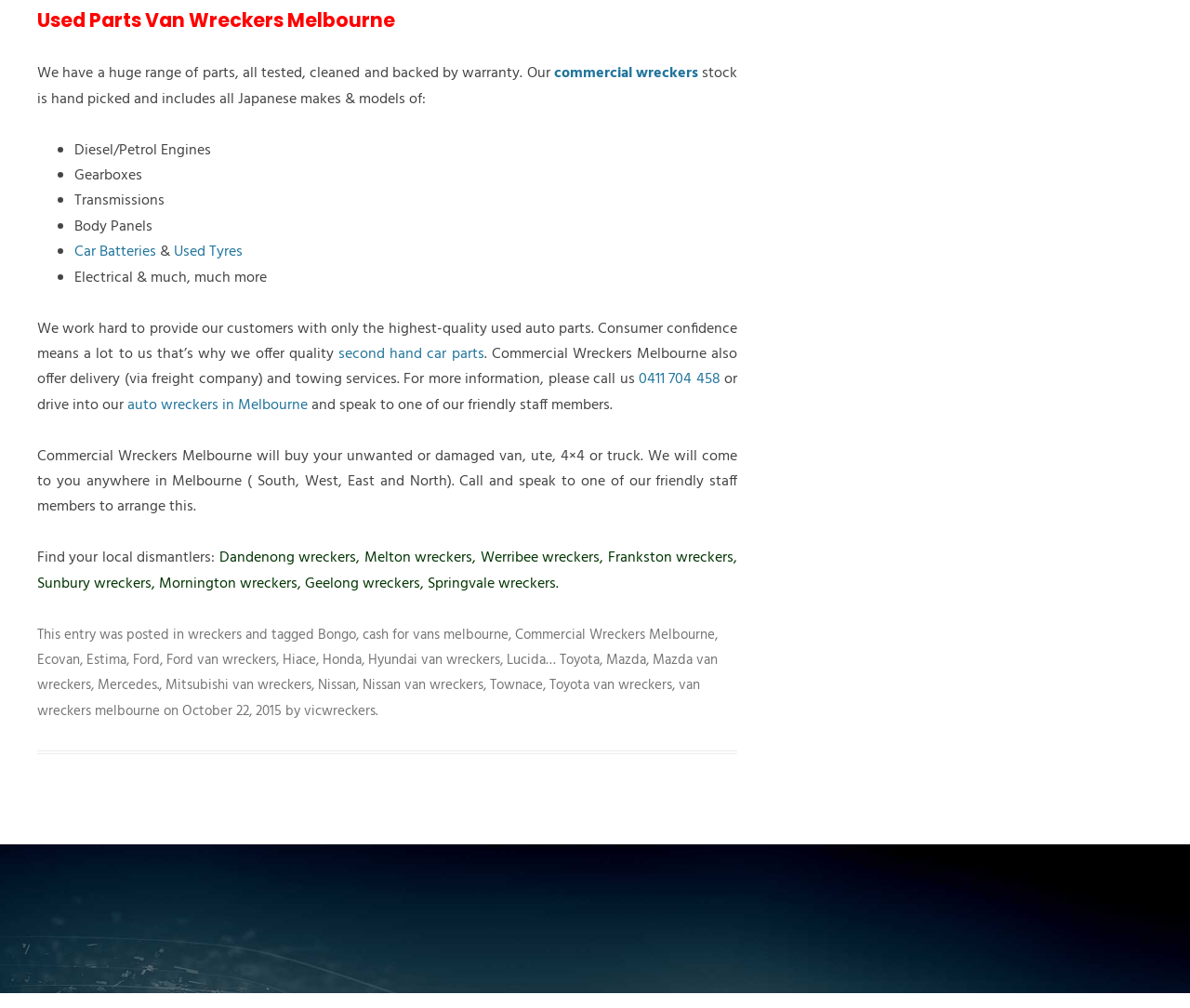Pinpoint the bounding box coordinates of the clickable element to carry out the following instruction: "Follow the link to 'Car Batteries'."

[0.062, 0.238, 0.131, 0.262]